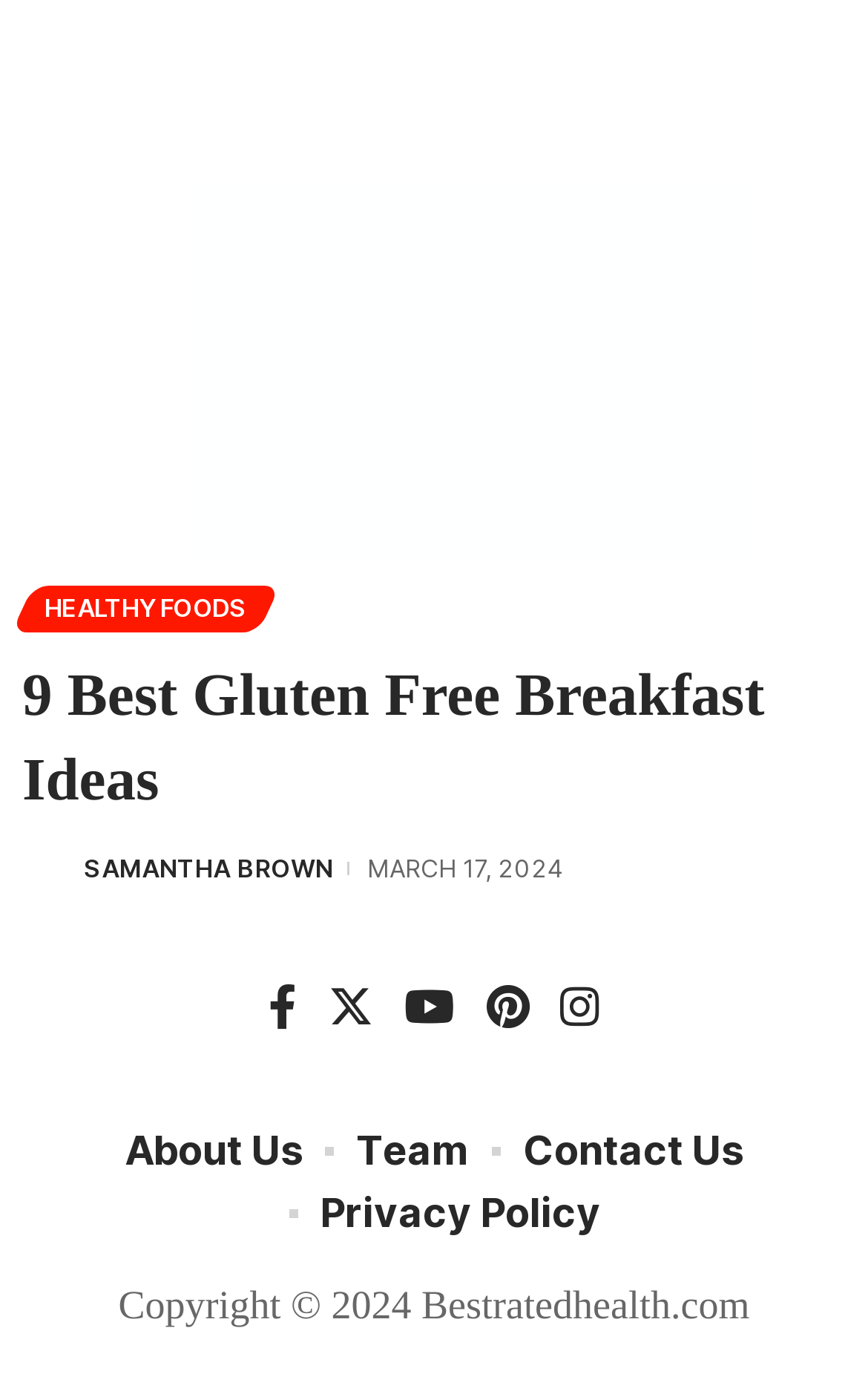Could you please study the image and provide a detailed answer to the question:
When was the article published?

The publication date can be found by looking at the time element which says 'MARCH 17, 2024'. This element is located below the author's name and is likely to be the publication date of the article.